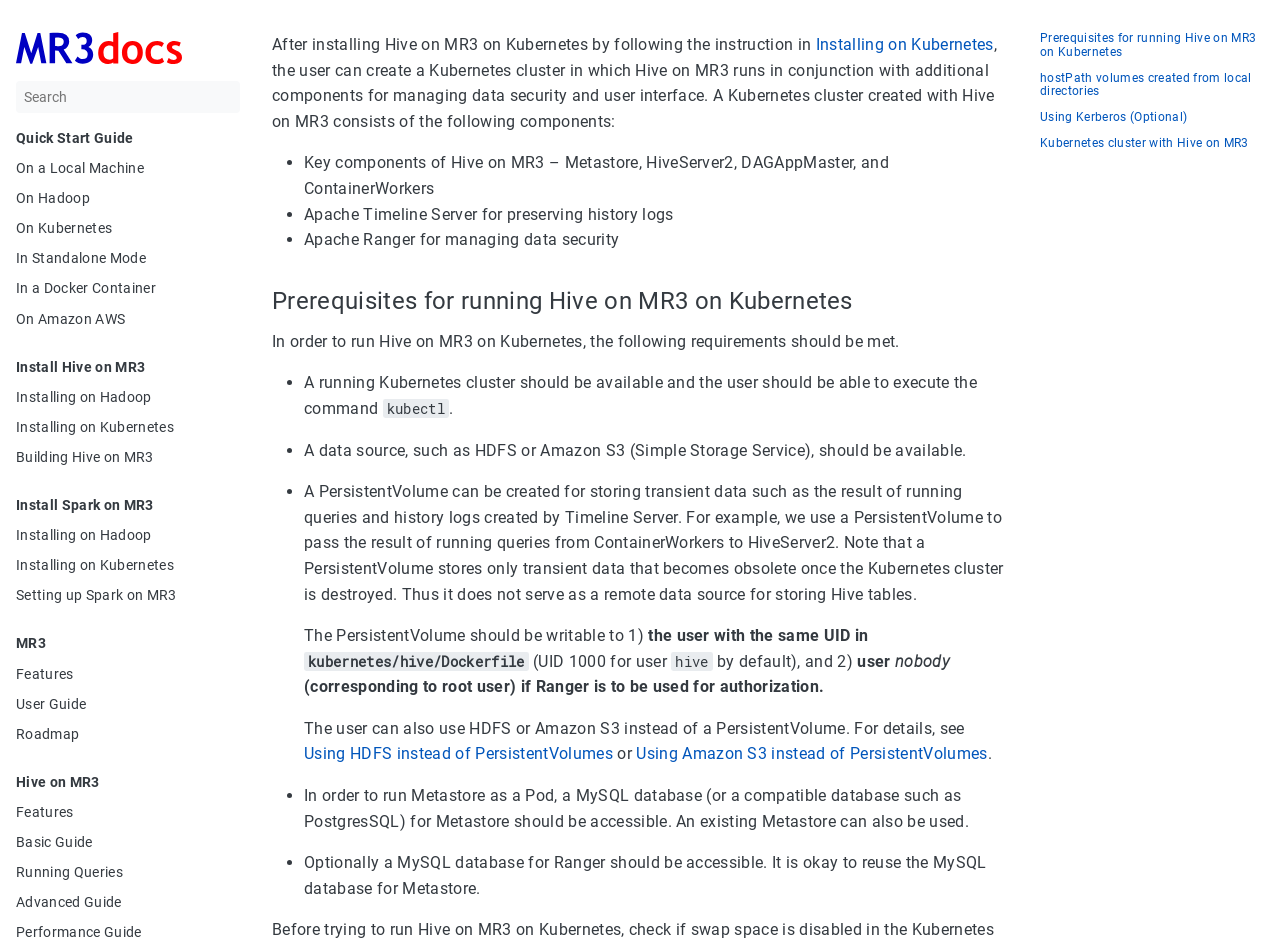Determine the bounding box coordinates of the area to click in order to meet this instruction: "Learn about Features".

[0.012, 0.705, 0.188, 0.722]